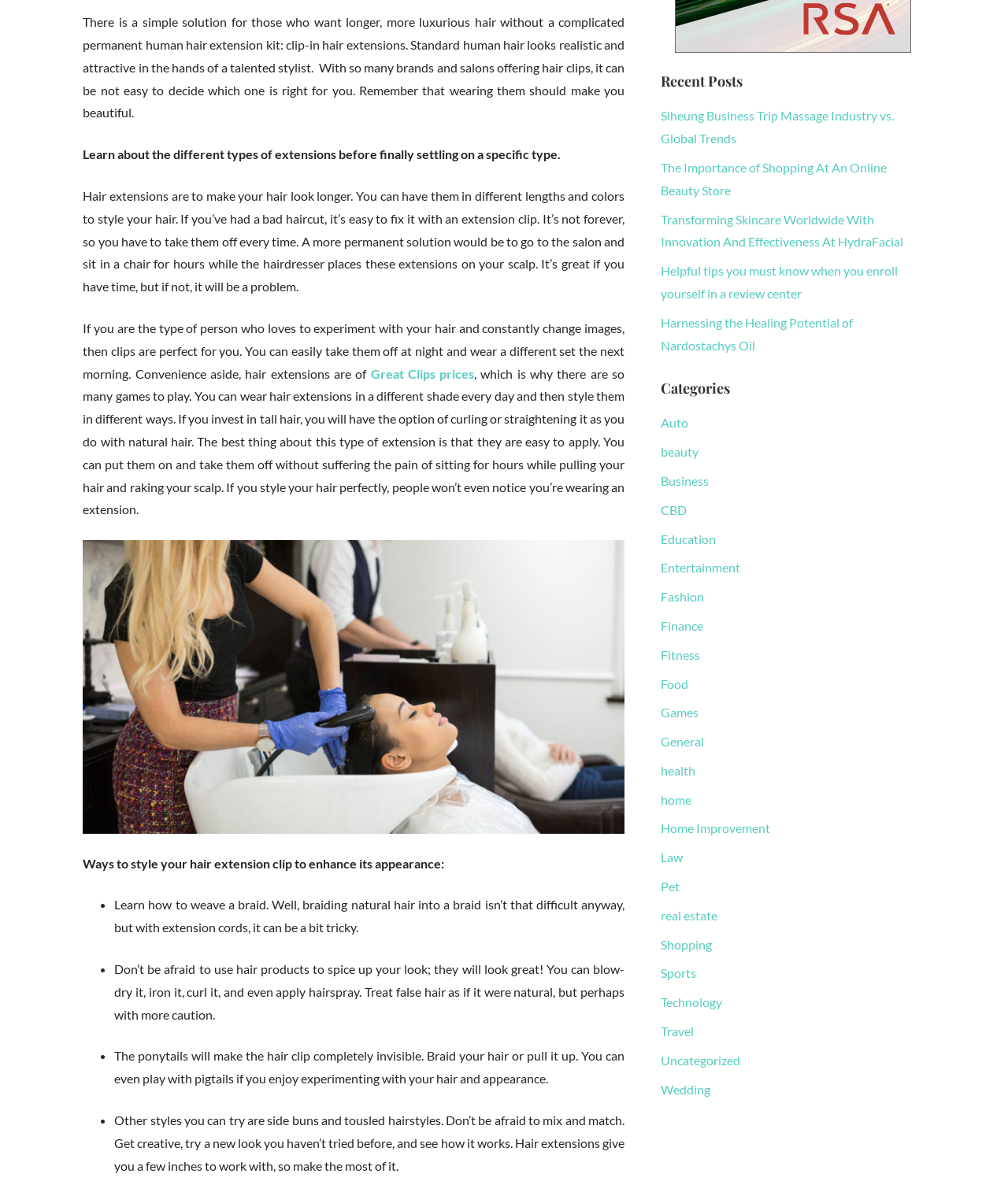Can you determine the bounding box coordinates of the area that needs to be clicked to fulfill the following instruction: "Explore 'beauty' category"?

[0.655, 0.376, 0.693, 0.389]